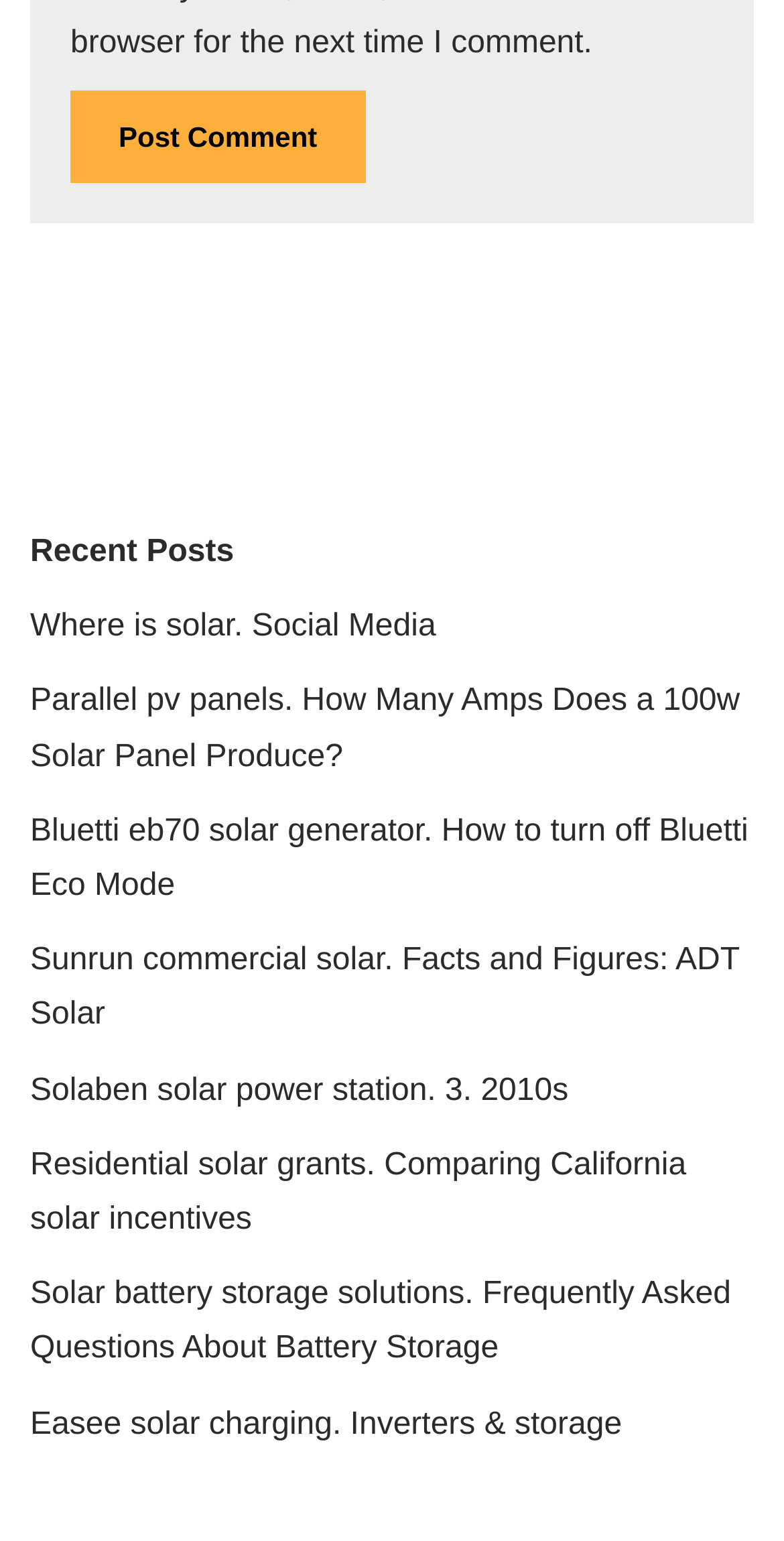Predict the bounding box coordinates of the UI element that matches this description: "name="submit" value="Post Comment"". The coordinates should be in the format [left, top, right, bottom] with each value between 0 and 1.

[0.09, 0.058, 0.466, 0.119]